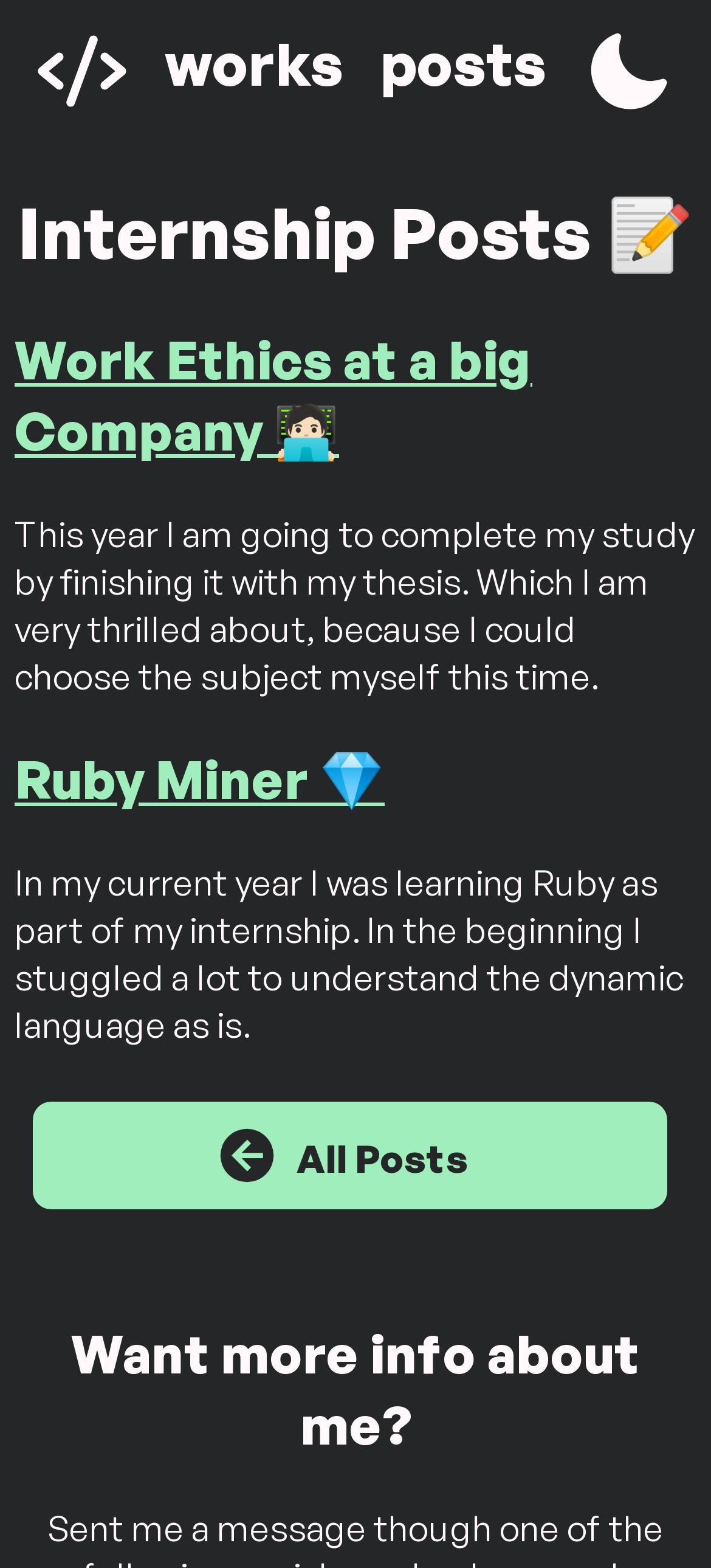Extract the primary headline from the webpage and present its text.

Internship Posts 📝